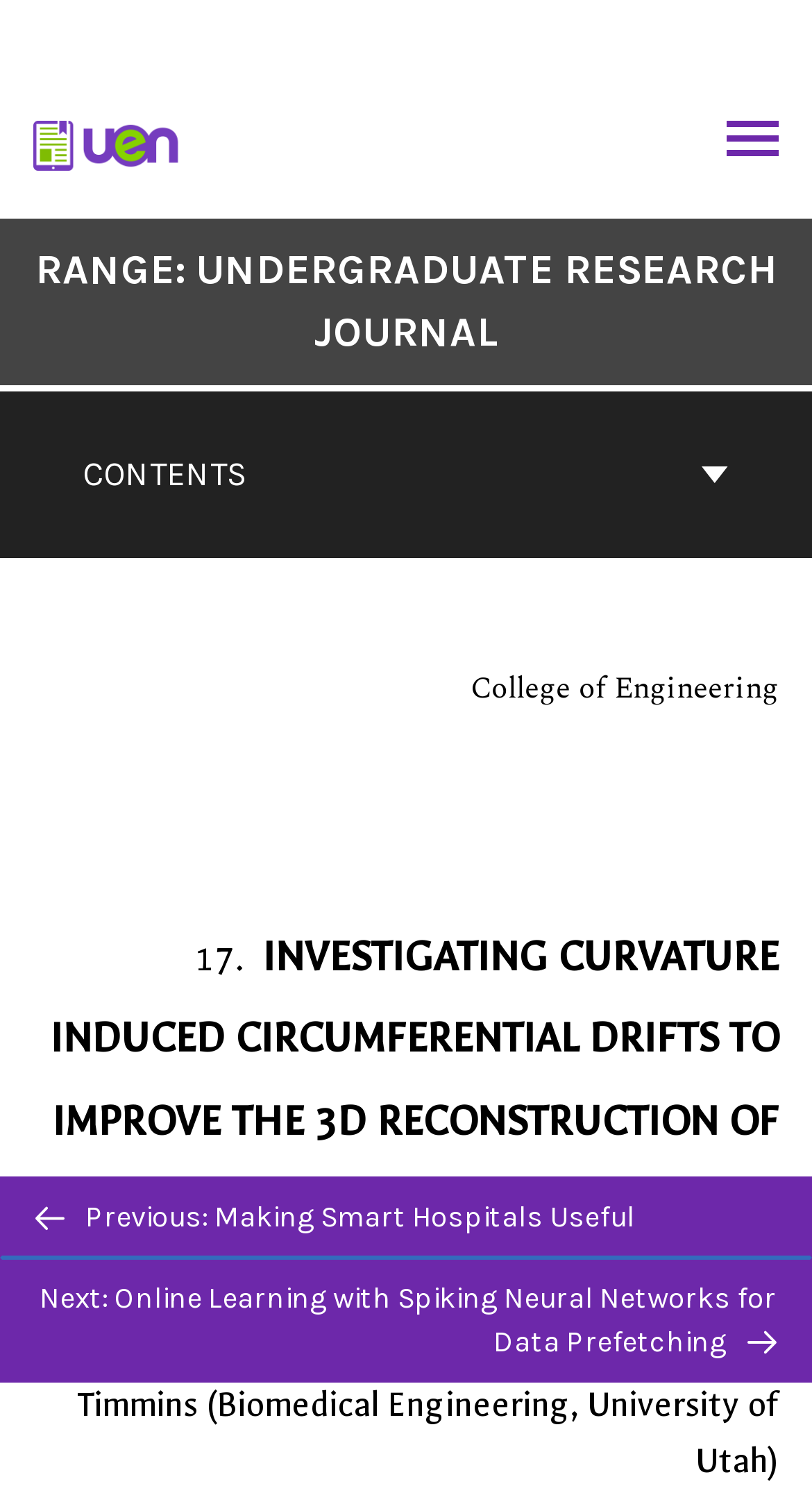What is the name of the research journal?
Based on the image, please offer an in-depth response to the question.

I found the answer by looking at the navigation section, specifically the heading 'Go to the cover page of RANGE: Undergraduate Research Journal', which indicates that the research journal is named RANGE: Undergraduate Research Journal.